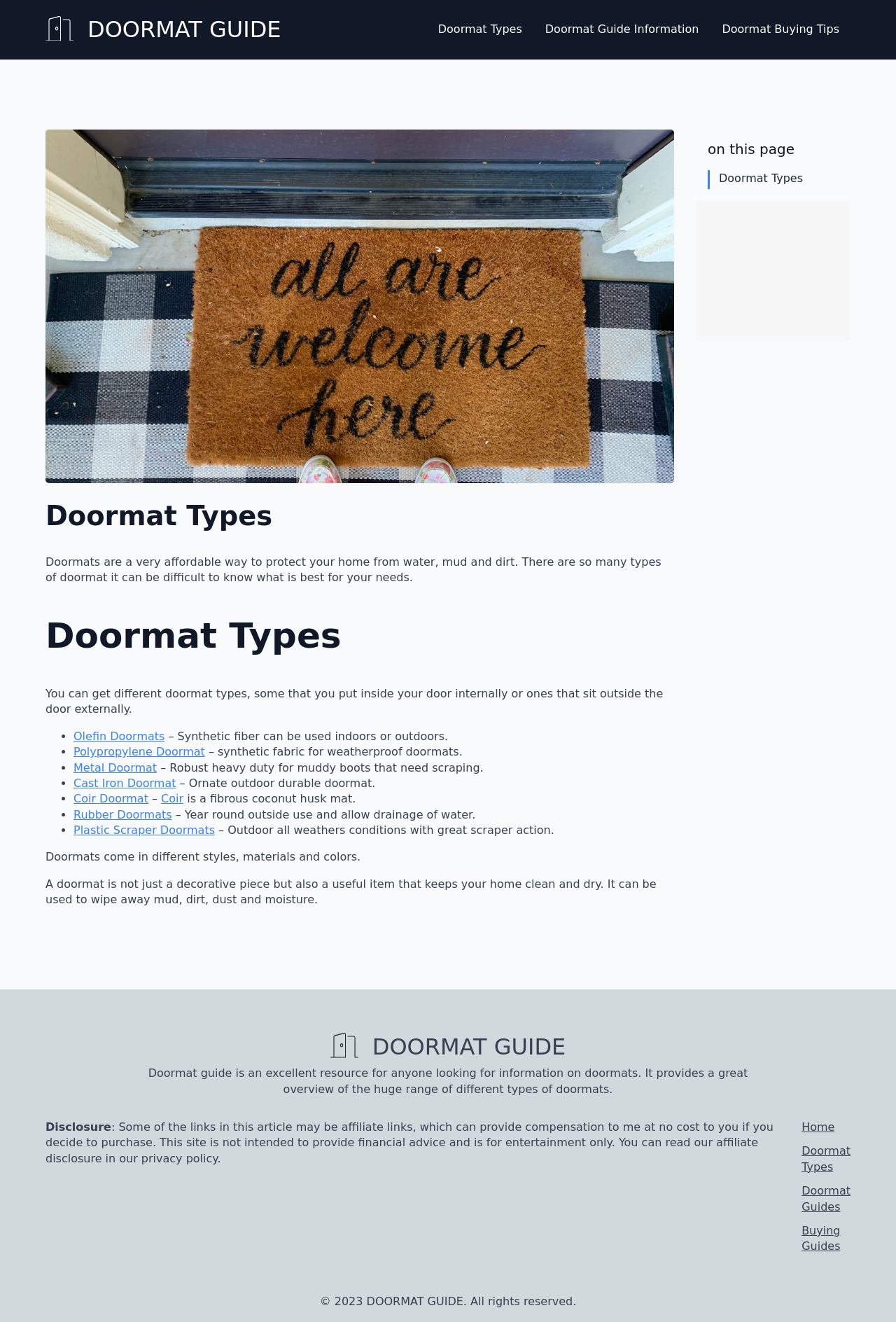Please identify the bounding box coordinates of the area I need to click to accomplish the following instruction: "Learn about Doormat Buying Tips".

[0.793, 0.014, 0.949, 0.031]